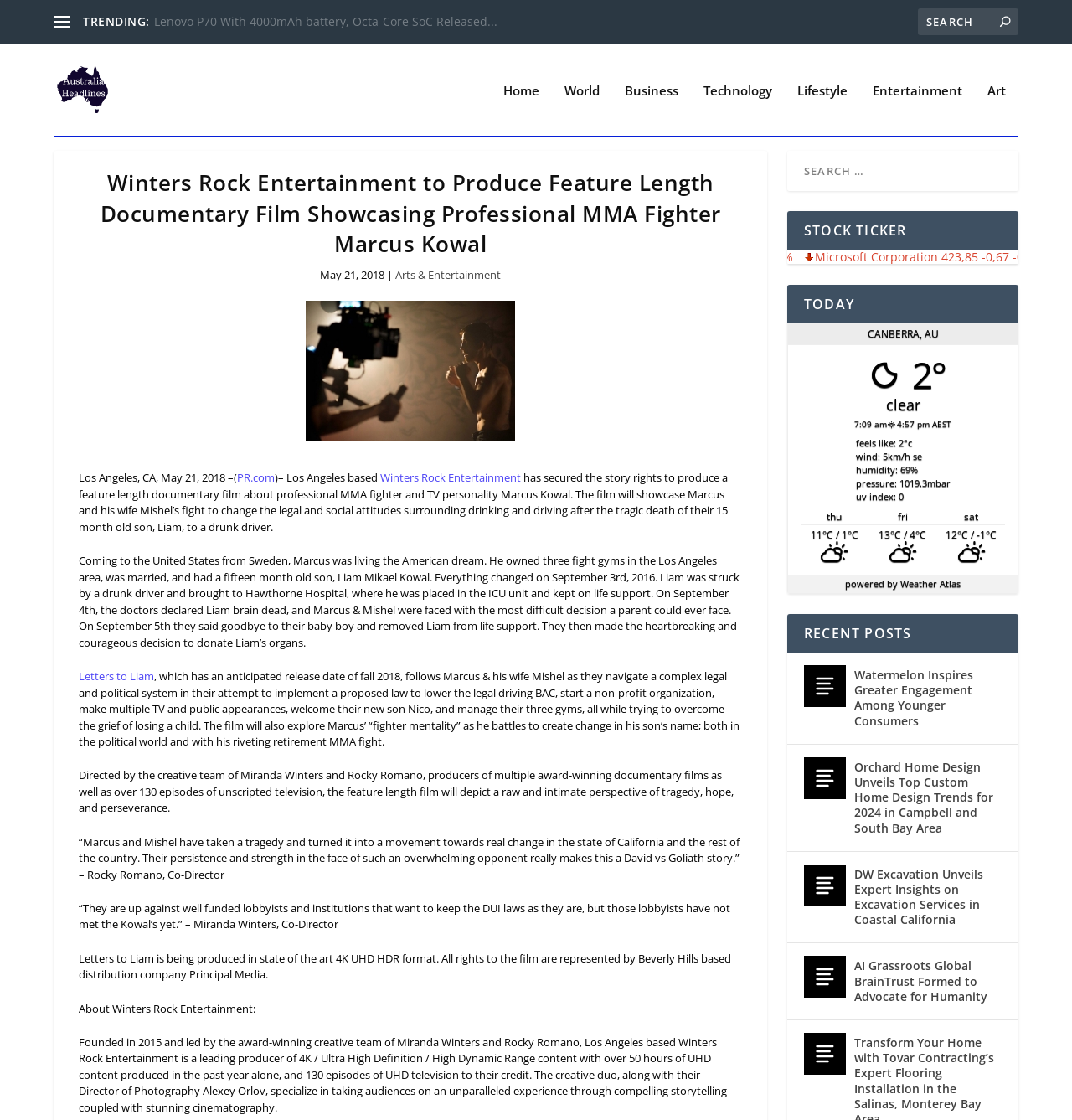Determine the bounding box for the HTML element described here: "Art". The coordinates should be given as [left, top, right, bottom] with each number being a float between 0 and 1.

[0.921, 0.073, 0.938, 0.119]